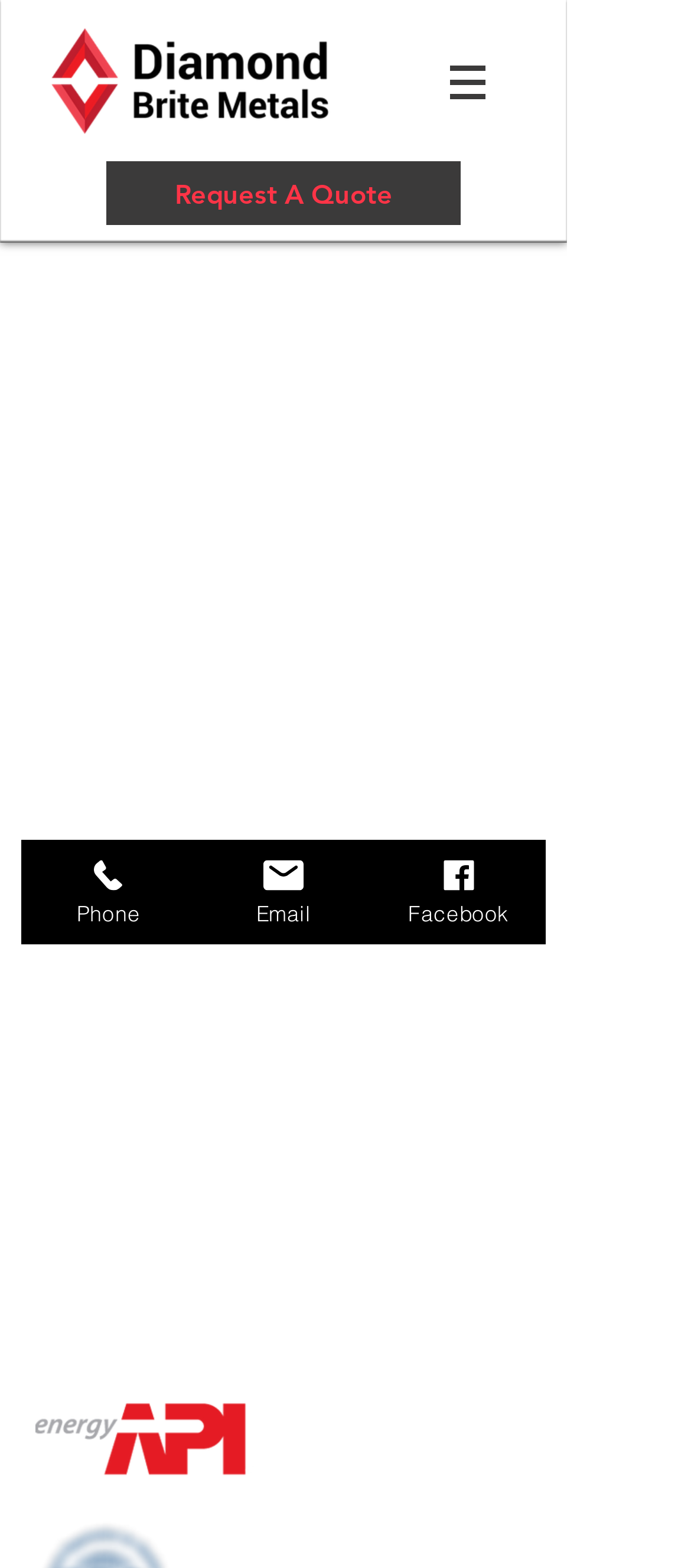Explain the webpage's design and content in an elaborate manner.

The webpage is about Diamond Brite Metals, a company that emphasizes compliance and quality assurance. At the top left corner, there is a logo of the company, which is an image of "DBM_logo_2022-01_edited.png". 

To the right of the logo, there is a navigation menu labeled "Site" with a button that has a popup menu. The navigation menu is positioned near the top of the page. 

Below the navigation menu, there is a prominent link to "Request A Quote" that spans across most of the page width. 

Underneath the "Request A Quote" link, there are two headings. The first heading is "Quality Control", and the second heading is "Quality Control Manual (QM)". These headings are positioned near the top half of the page.

At the bottom left corner of the page, there is an email address "dharten@diamondbritemetals.com" that is a link. Above the email address, there is an image of "APILogo.png". 

On the left side of the page, there are three links: "Phone", "Email", and "Facebook". Each link has a corresponding image next to it. These links are positioned near the middle of the page.